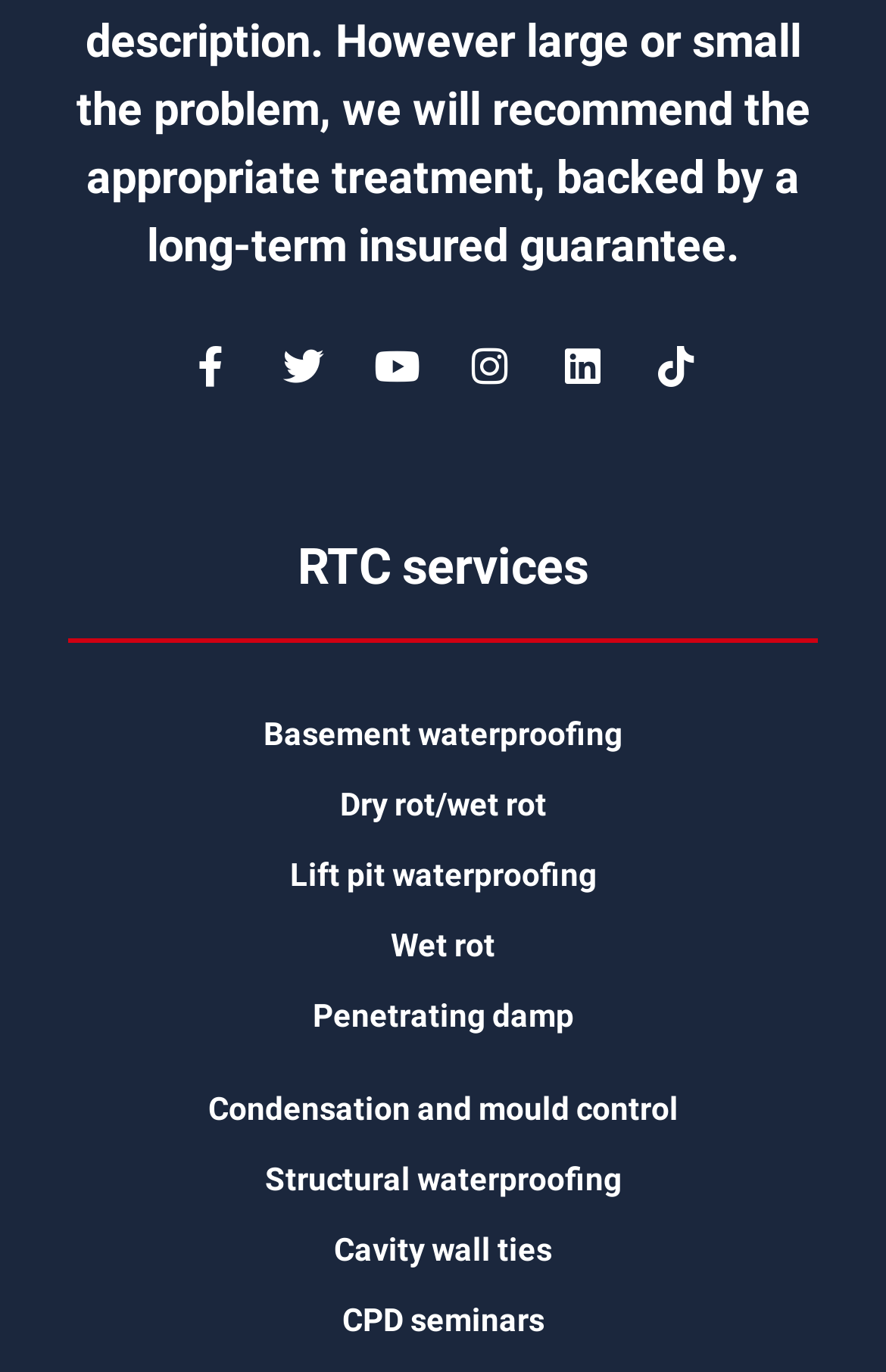Find the bounding box coordinates for the HTML element described as: "parent_node: City name="wpforms[fields][11]"". The coordinates should consist of four float values between 0 and 1, i.e., [left, top, right, bottom].

None